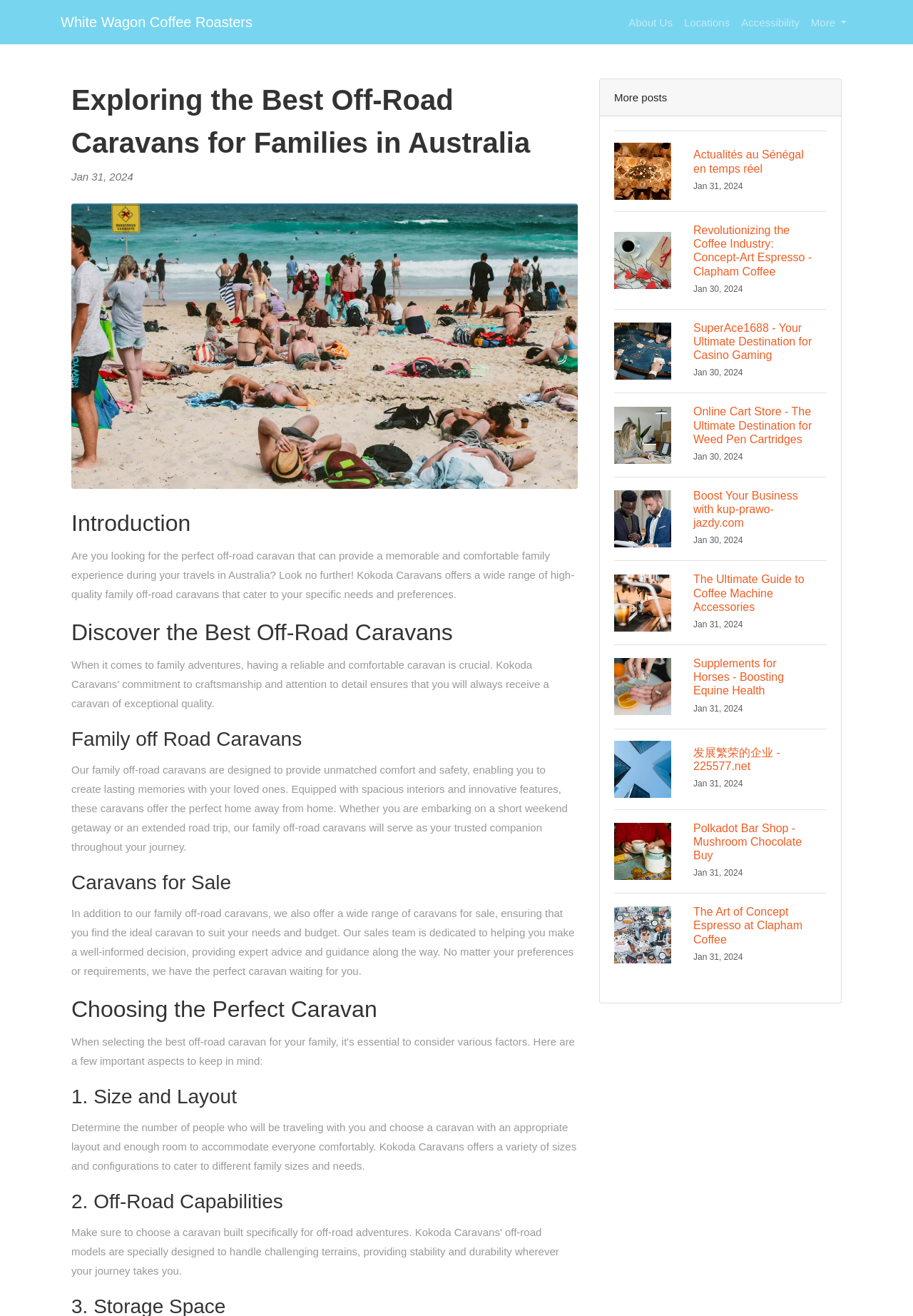What is the main topic of the webpage? Examine the screenshot and reply using just one word or a brief phrase.

Off-road caravans